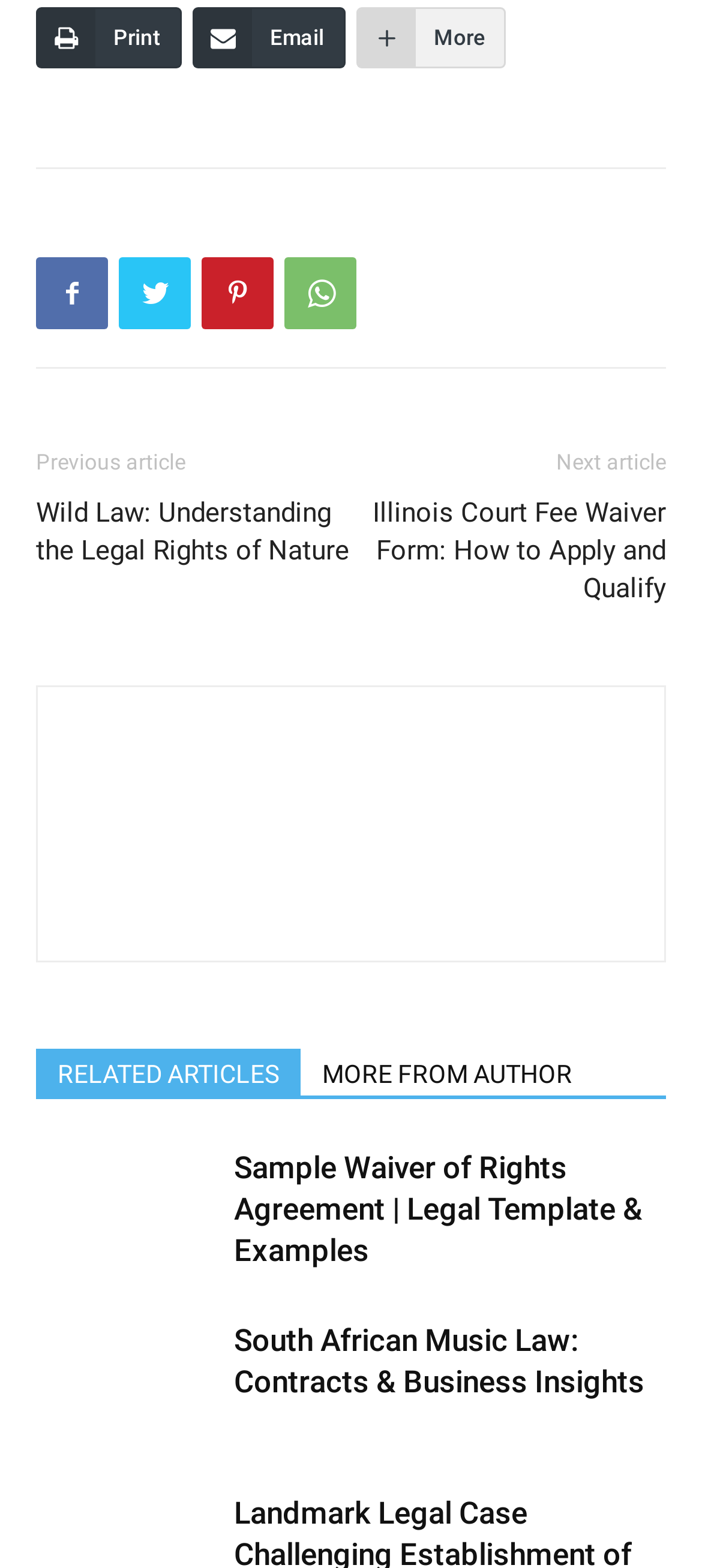Give a short answer using one word or phrase for the question:
How many links are in the 'MORE FROM AUTHOR' section?

2